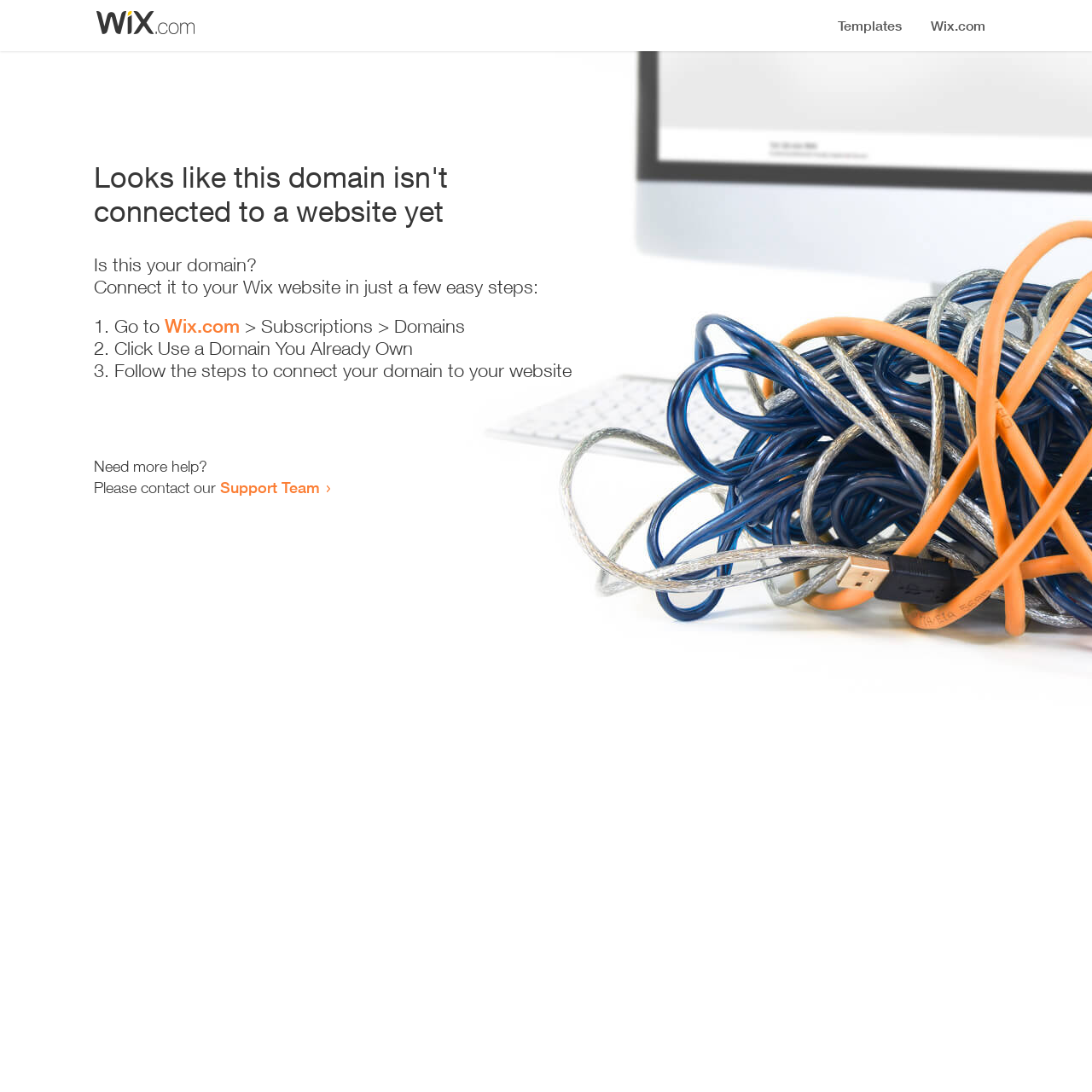Extract the main title from the webpage.

Looks like this domain isn't
connected to a website yet